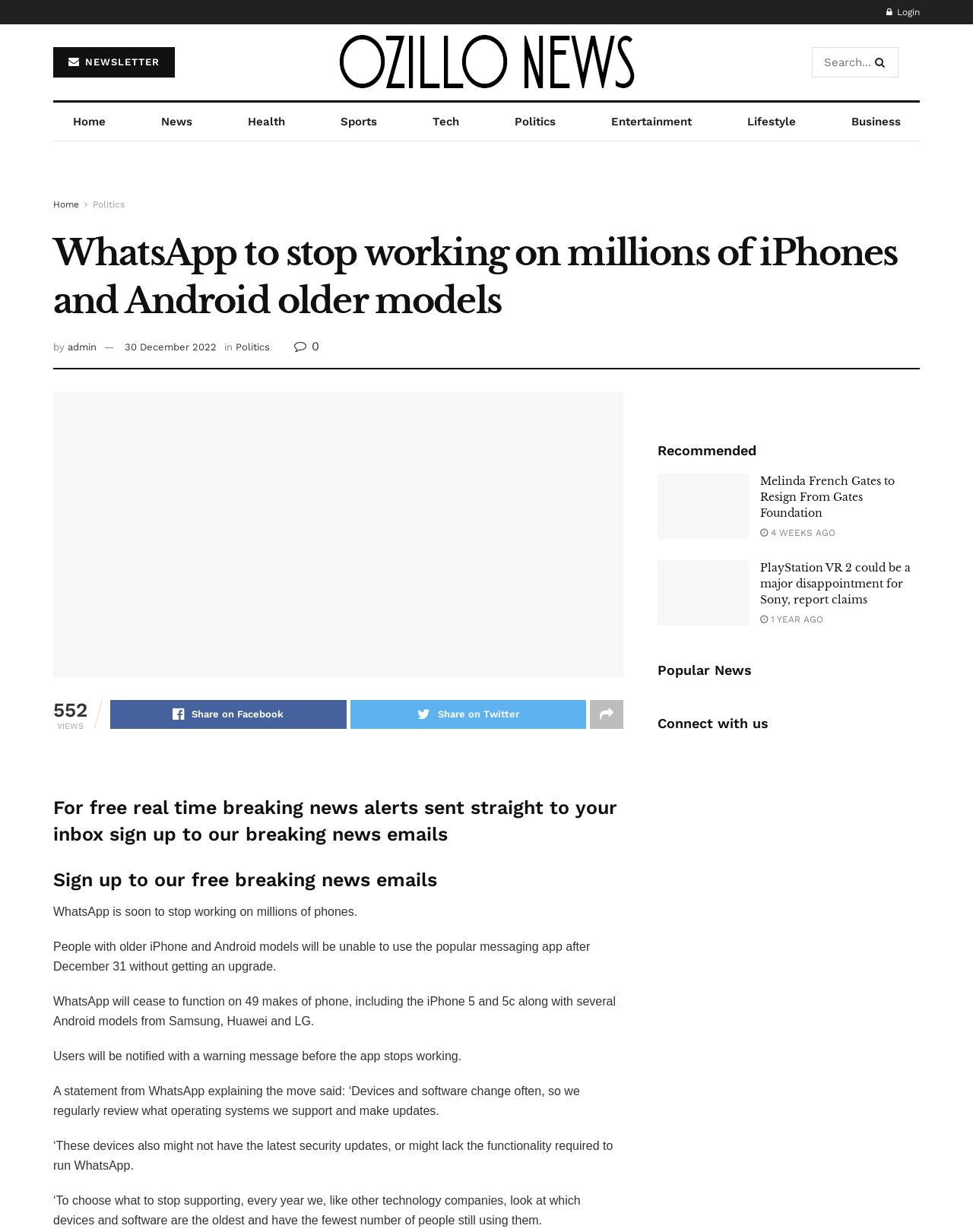What is the name of the news website?
Using the image, elaborate on the answer with as much detail as possible.

I determined the answer by looking at the link element with the text 'Ozillo News' which is located at the top of the webpage, indicating it is the name of the news website.